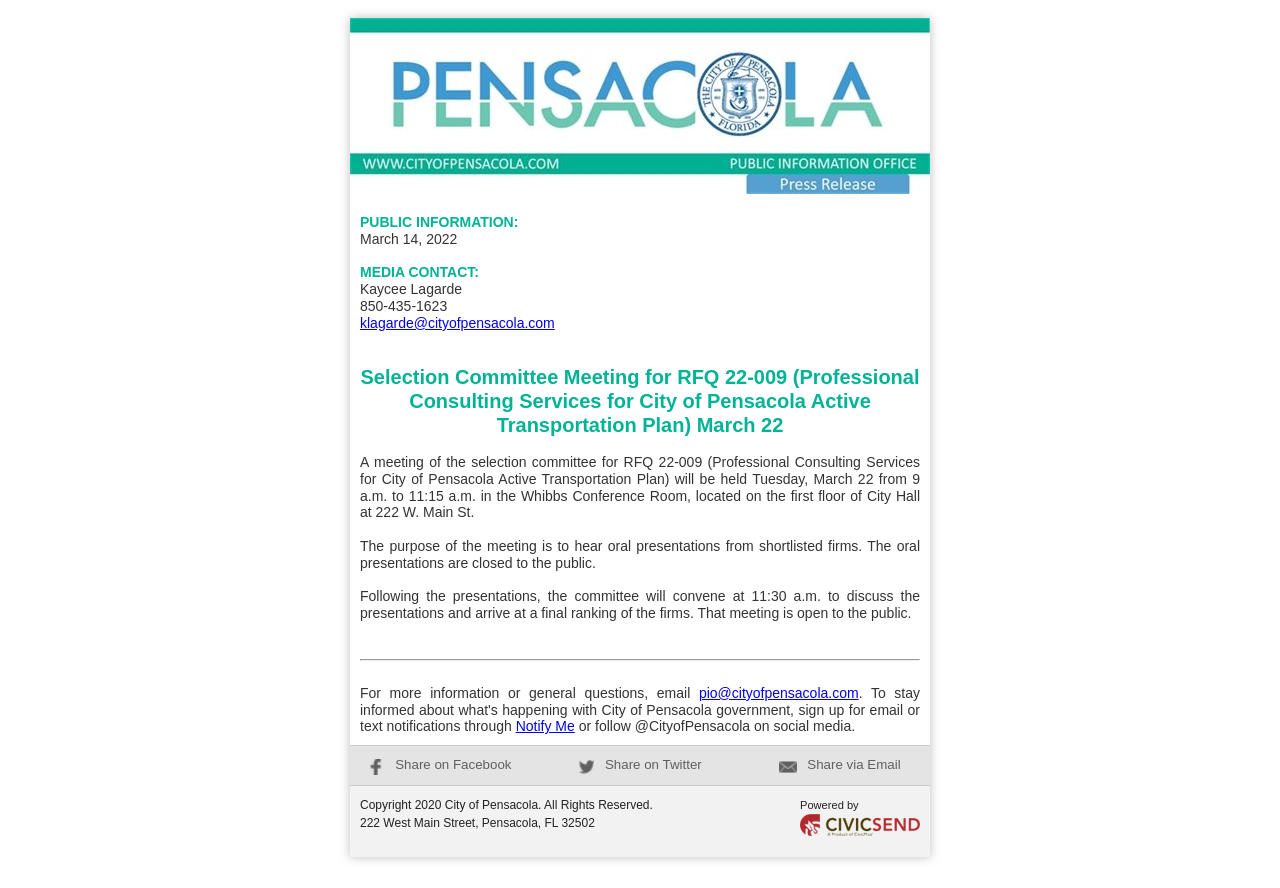Given the element description "pio@cityofpensacola.com" in the screenshot, predict the bounding box coordinates of that UI element.

[0.546, 0.771, 0.671, 0.789]